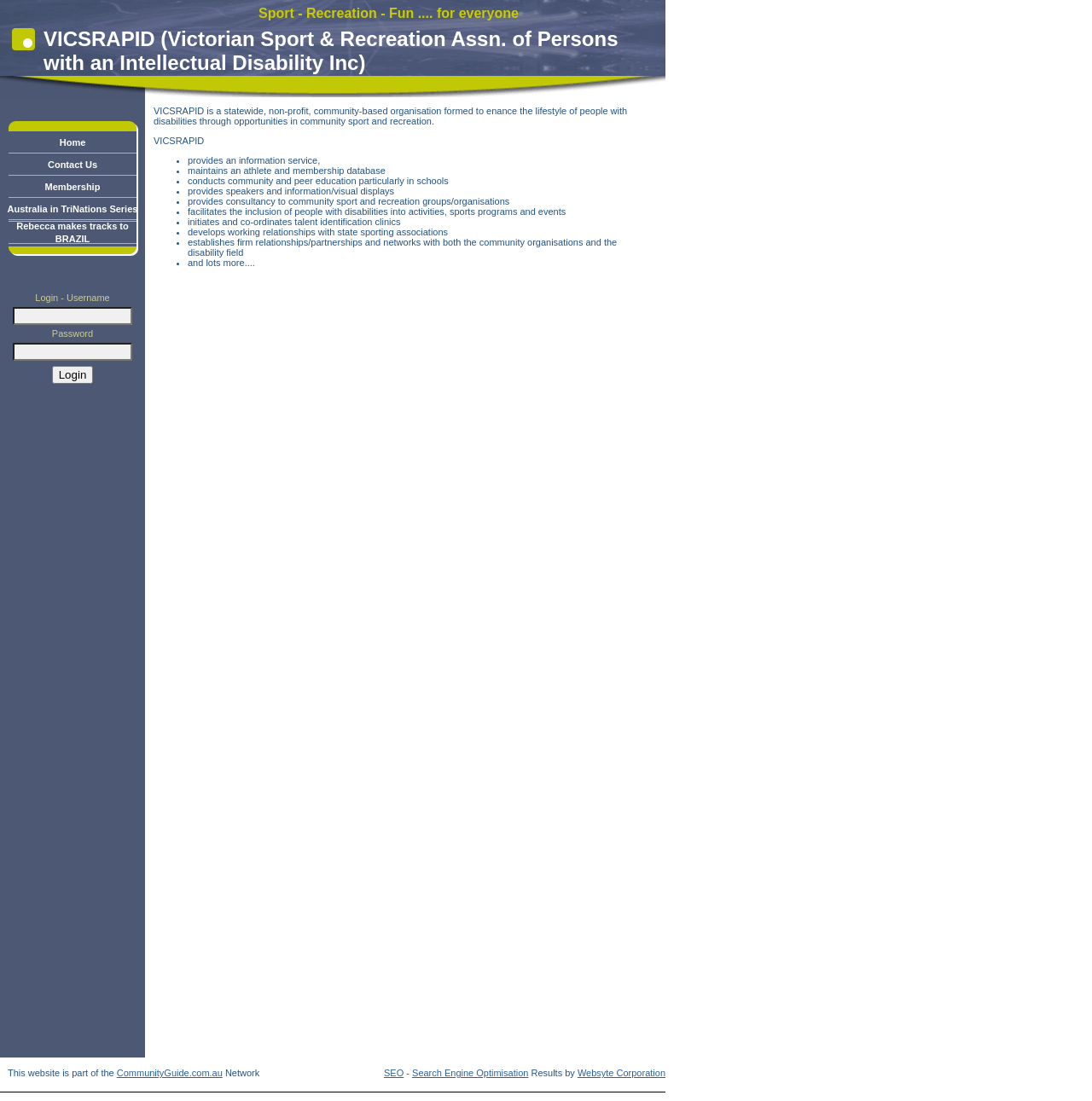Given the description "Sign in", provide the bounding box coordinates of the corresponding UI element.

None